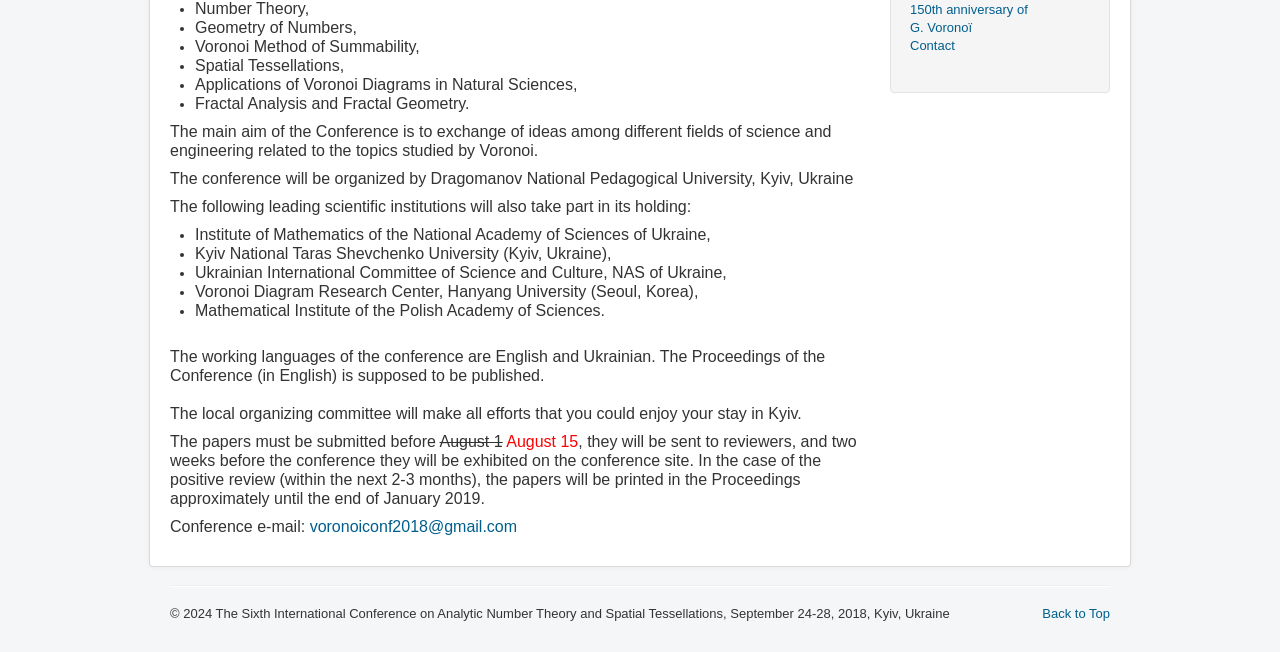Bounding box coordinates are given in the format (top-left x, top-left y, bottom-right x, bottom-right y). All values should be floating point numbers between 0 and 1. Provide the bounding box coordinate for the UI element described as: Back to Top

[0.814, 0.929, 0.867, 0.952]